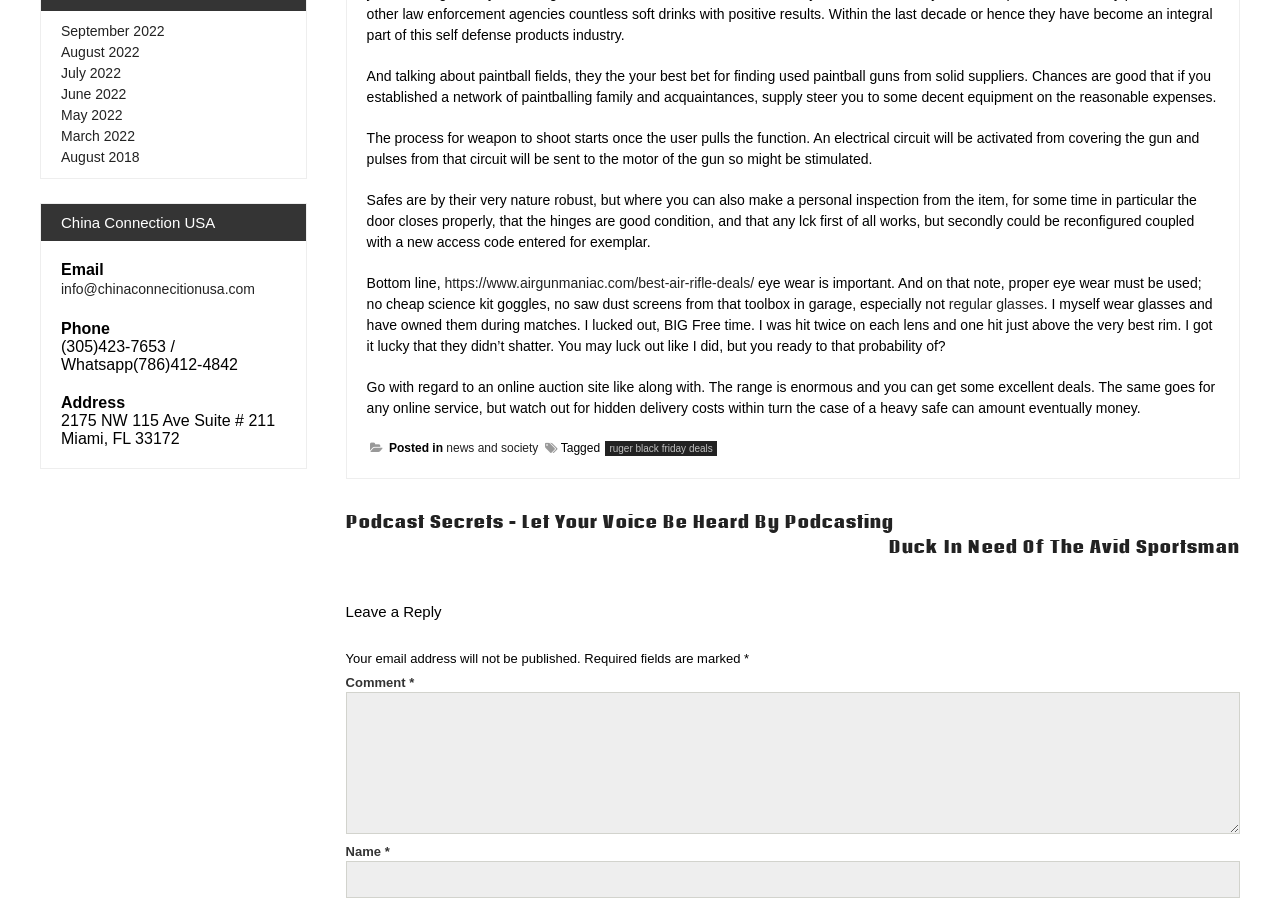Locate the bounding box coordinates of the clickable area to execute the instruction: "Click the link to news and society". Provide the coordinates as four float numbers between 0 and 1, represented as [left, top, right, bottom].

[0.349, 0.484, 0.421, 0.499]